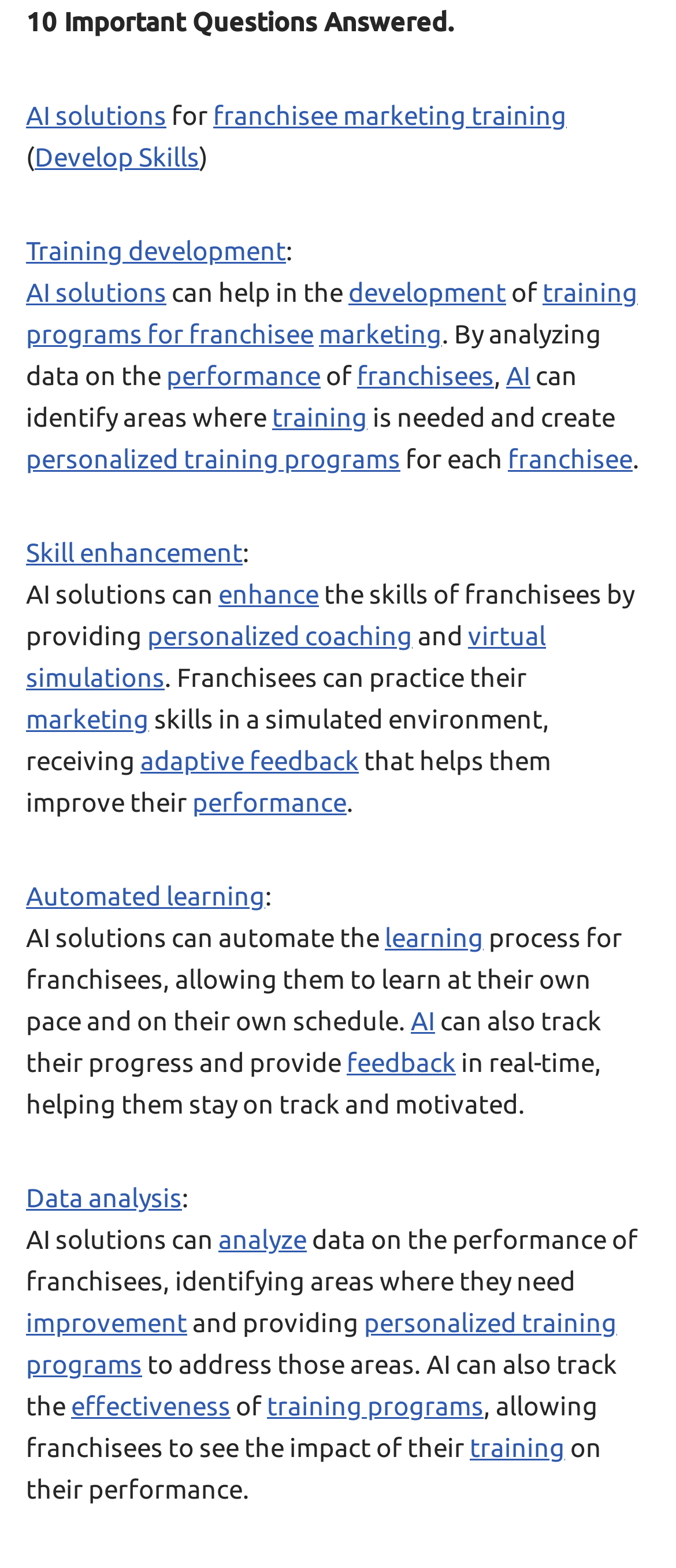Refer to the screenshot and give an in-depth answer to this question: How does AI analyze franchisee performance?

The webpage states that AI solutions can analyze data on the performance of franchisees, identifying areas where they need improvement and providing personalized training programs to address those areas.